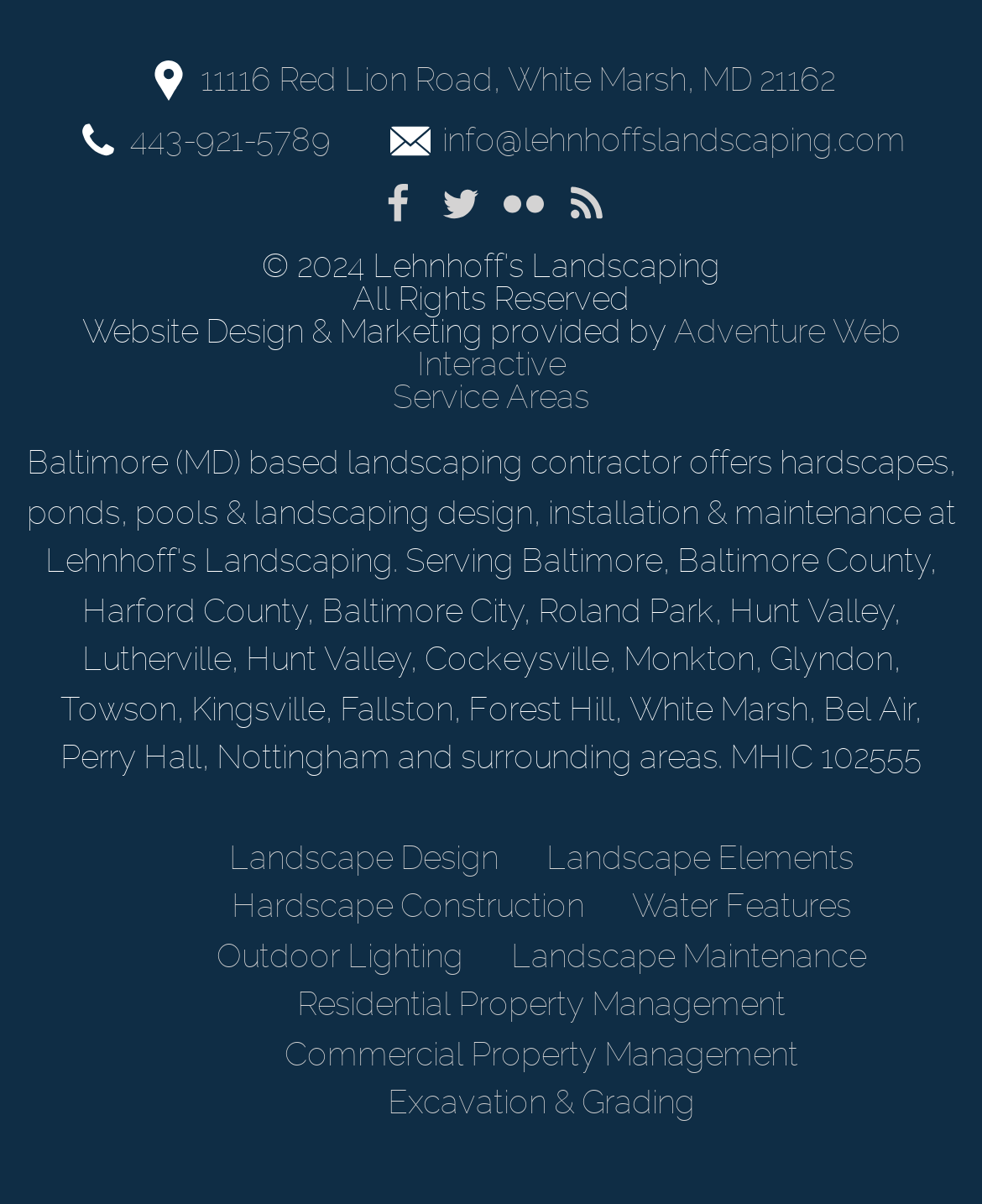Pinpoint the bounding box coordinates of the clickable element to carry out the following instruction: "Explore Landscape Design services."

[0.233, 0.696, 0.508, 0.727]